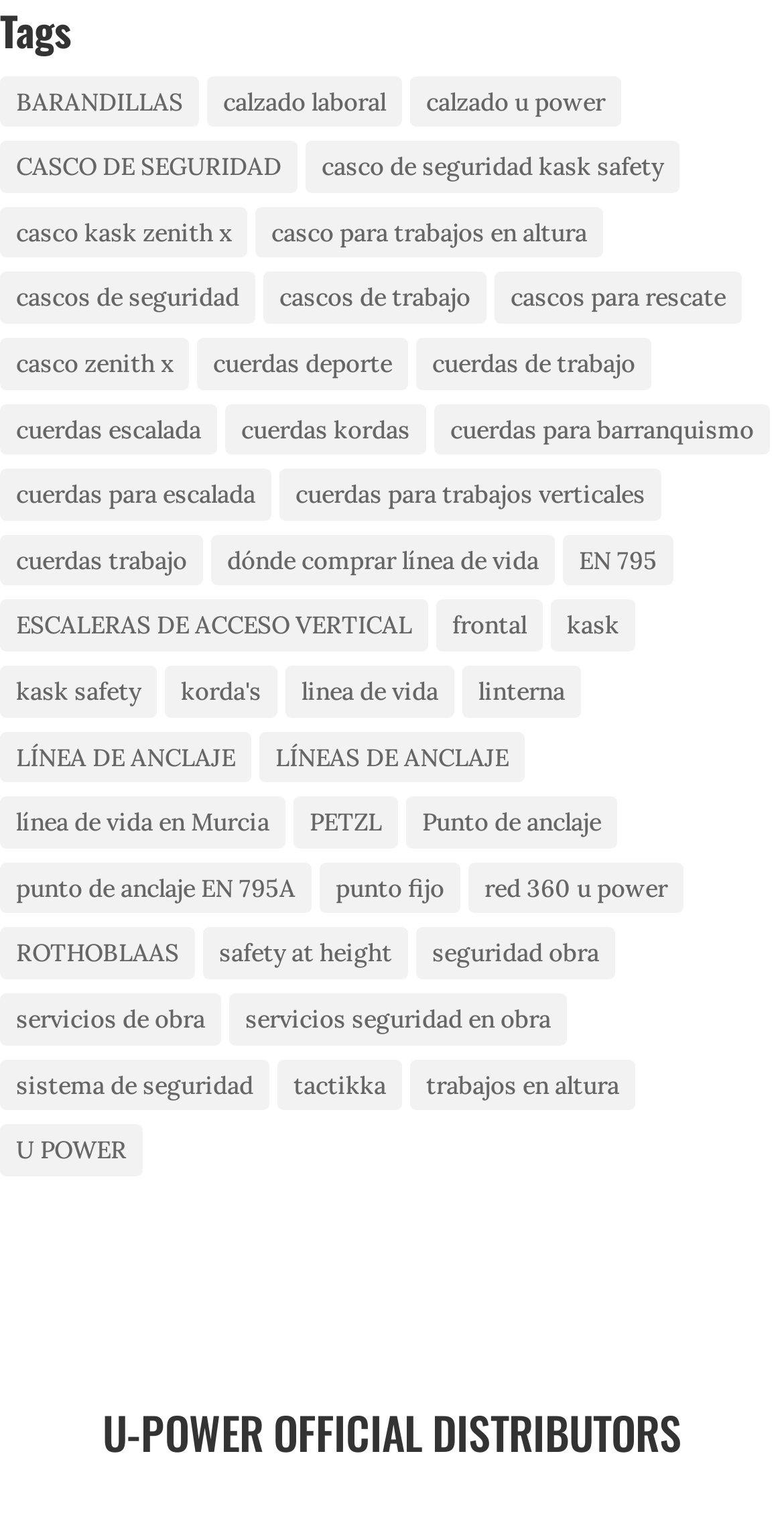Provide a brief response to the question below using one word or phrase:
What is the image below the 'U-POWER OFFICIAL DISTRIBUTORS' heading?

An image